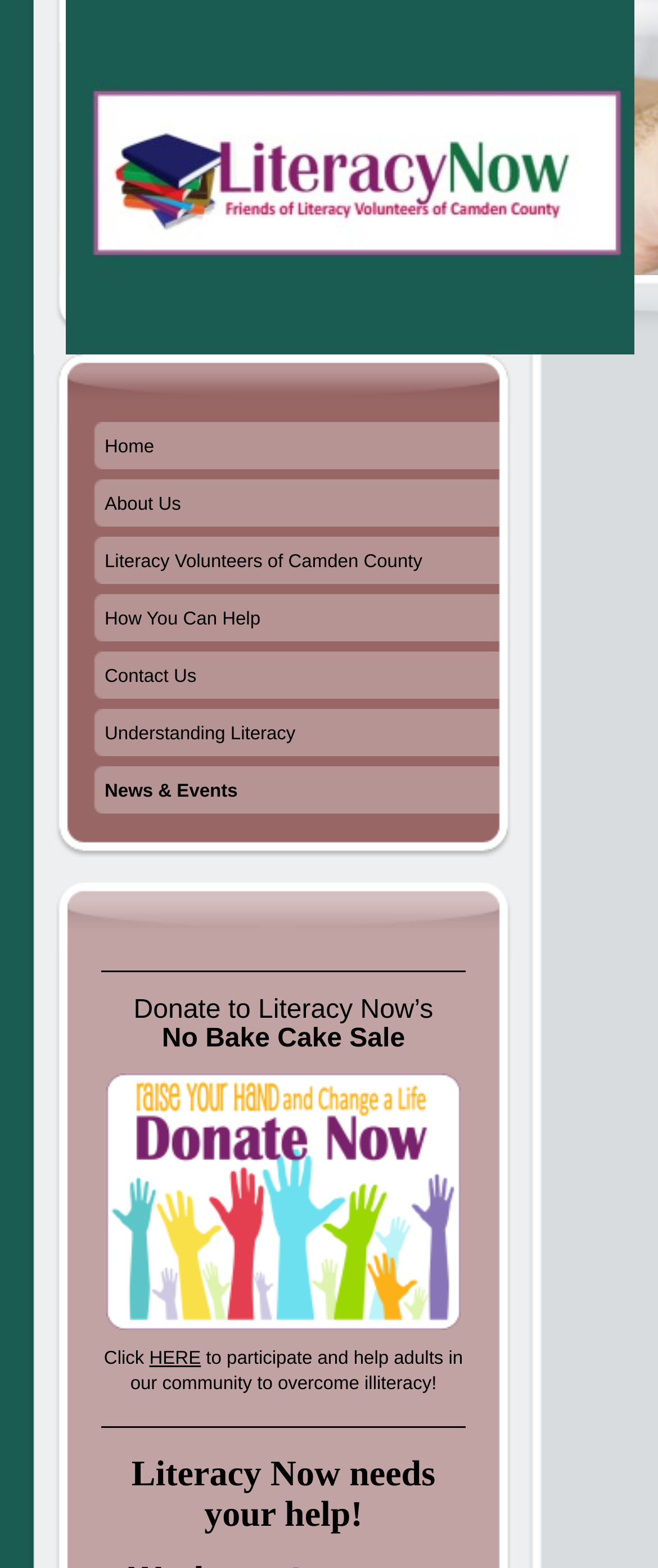Please identify the primary heading on the webpage and return its text.

News & Events